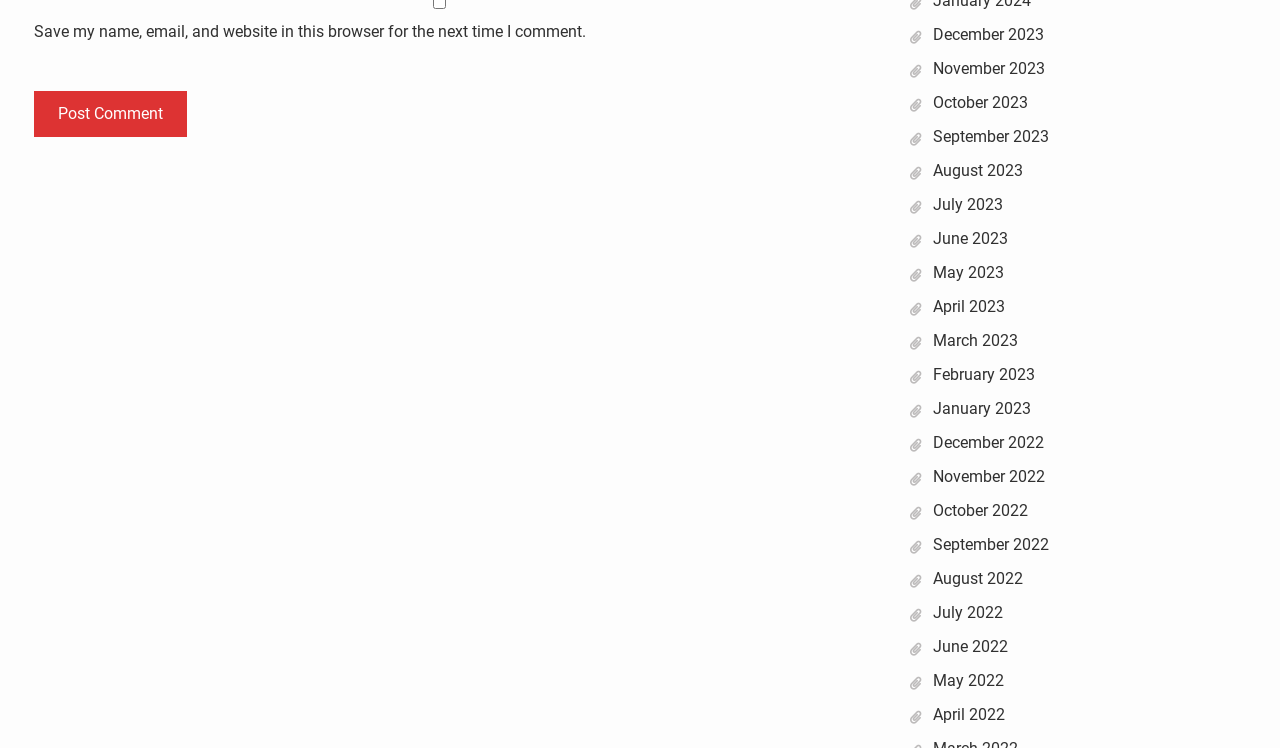What is the position of the 'November 2023' link?
Give a thorough and detailed response to the question.

The 'November 2023' link has a y1 coordinate of 0.079, which is higher than the y1 coordinate of the 'December 2023' link, indicating that it is positioned second from the top.